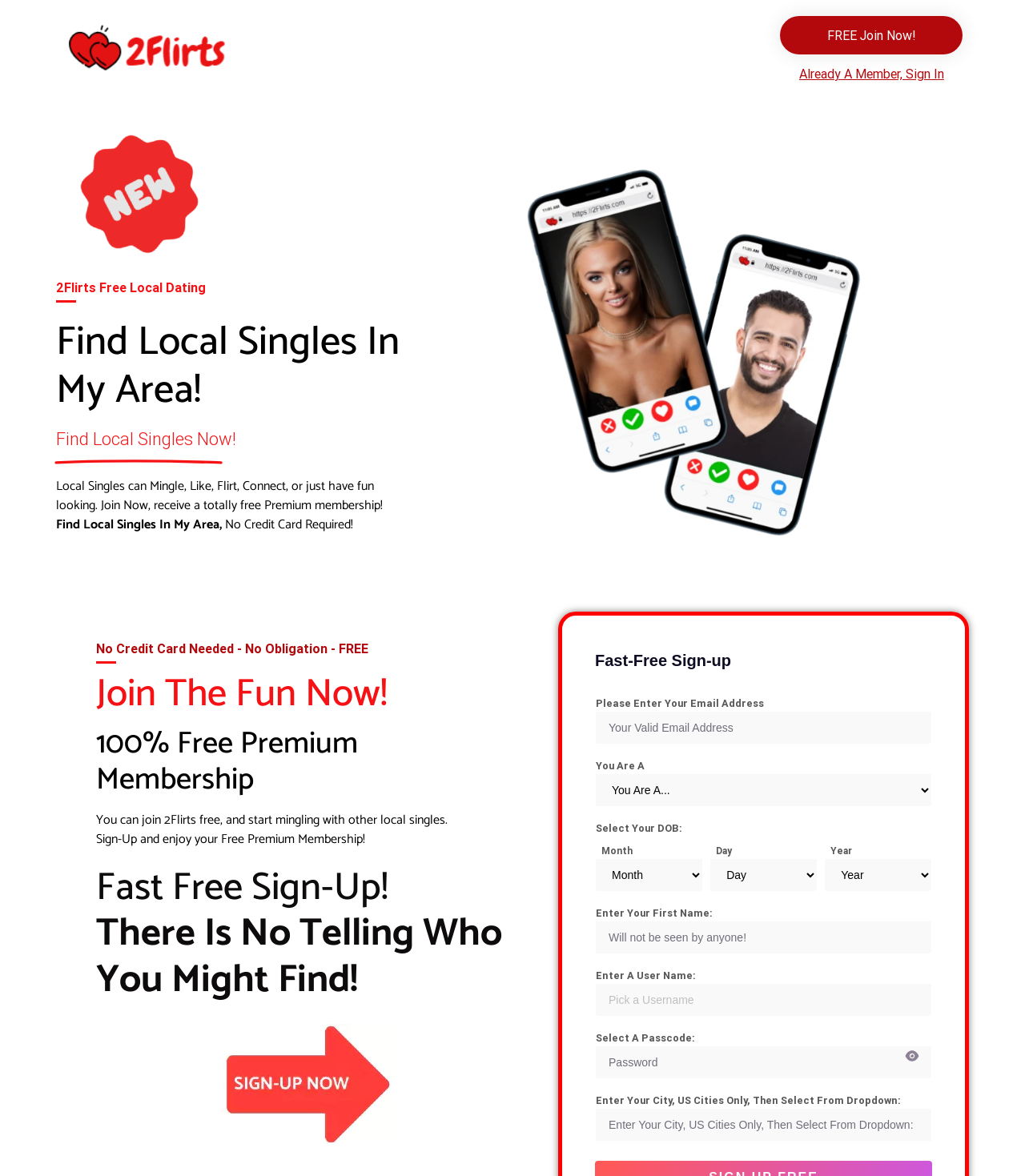Create an elaborate caption that covers all aspects of the webpage.

This webpage is a dating site called 2Flirts, which offers a 100% free dating service. At the top left corner, there is a brand logo of 2Flirts, accompanied by a red and white label. Below the logo, there are three headings that introduce the service: "2Flirts Free Local Dating", "Find Local Singles In My Area!", and "Find Local Singles Now!". 

To the right of the logo, there are two links: "FREE Join Now!" and "Already A Member, Sign In". Below these links, there is a brief description of the service, stating that users can mingle, like, flirt, connect, or have fun looking for local singles without requiring a credit card.

On the right side of the page, there is an image of a smartphone with the 2Flirts dating app. Below the image, there are several headings that highlight the benefits of the service, including "No Credit Card Needed - No Obligation - FREE", "Join The Fun Now!", "100% Free Premium Membership", and "Fast Free Sign-Up!". 

Further down the page, there is a section for users to sign up for the service. This section includes several form fields, such as email address, gender, date of birth, first name, username, password, and city. Each field has a corresponding label and a text box or combo box for users to input their information. There is also a red "Sign Up" button at the bottom of the section.